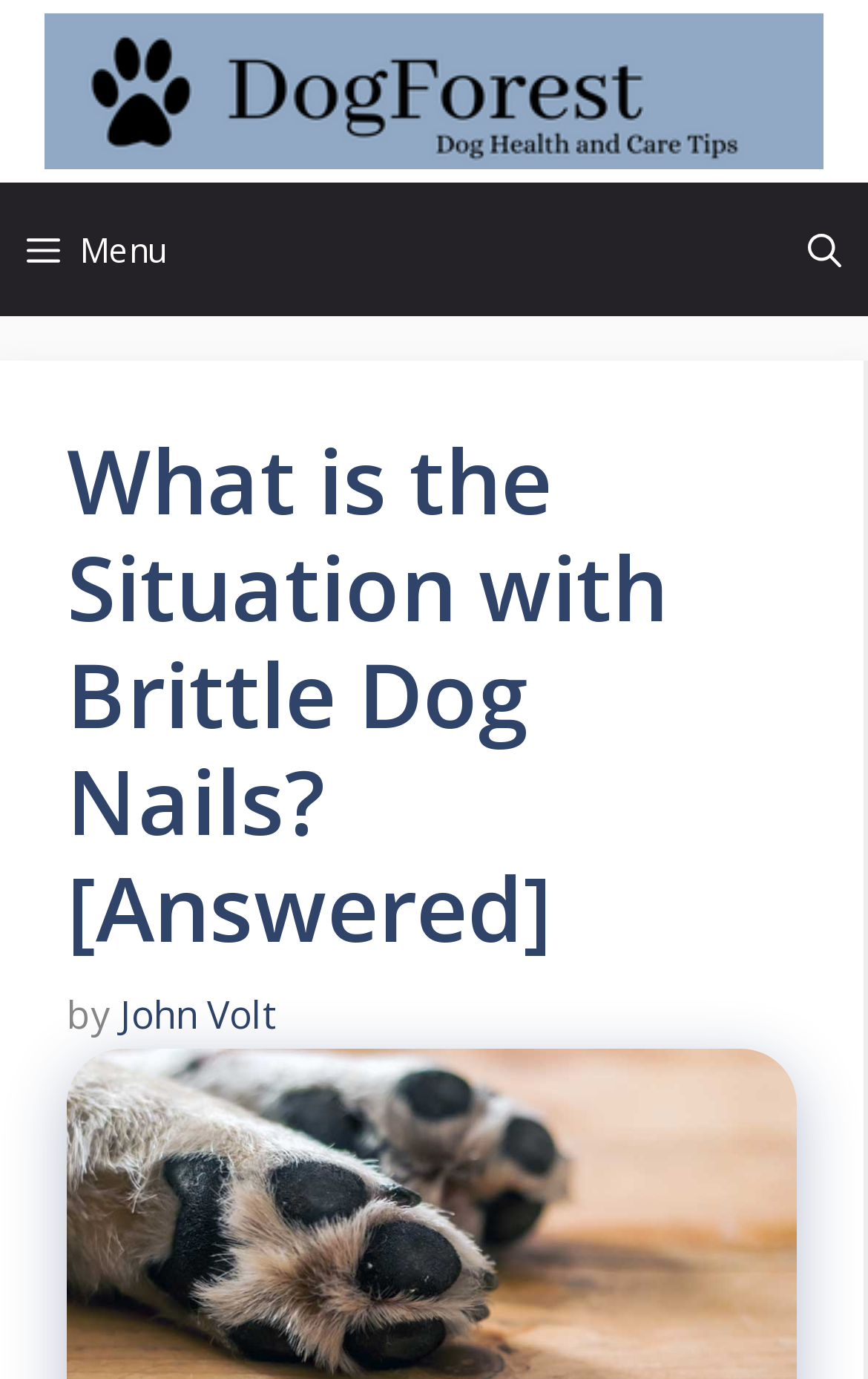What is the name of the website?
Use the information from the screenshot to give a comprehensive response to the question.

I determined the answer by looking at the banner element at the top of the webpage, which contains a link with the text 'Dogsforest.com'.